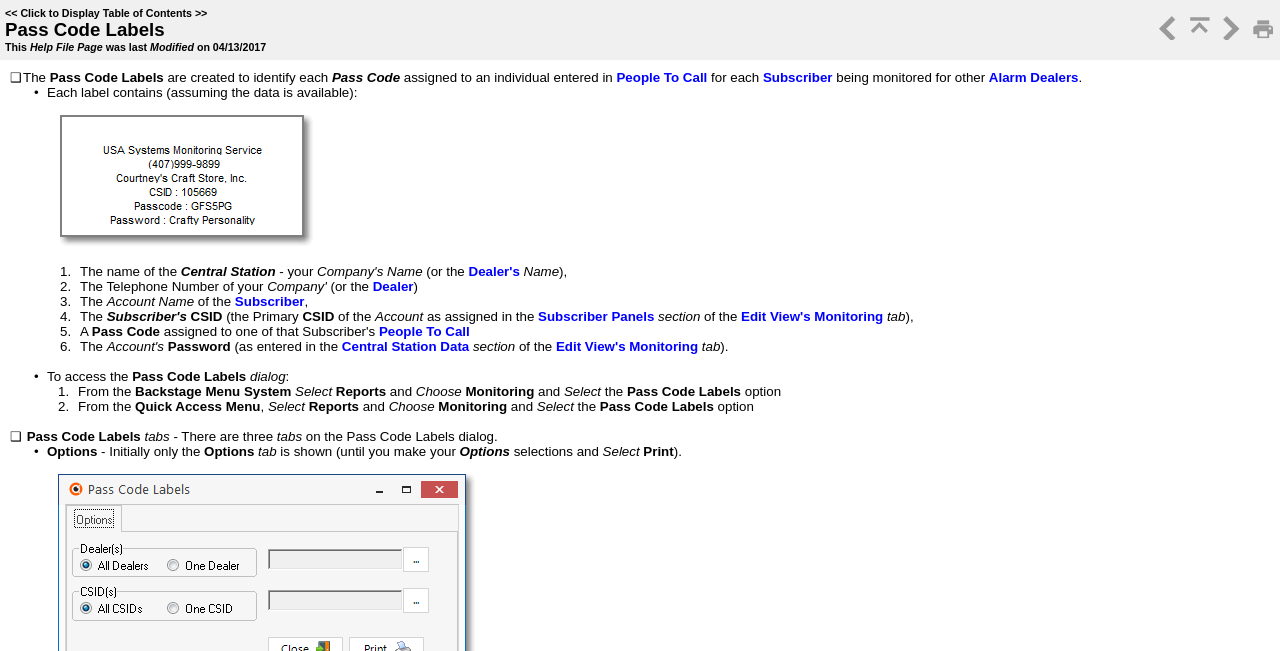Given the description: "People To Call", determine the bounding box coordinates of the UI element. The coordinates should be formatted as four float numbers between 0 and 1, [left, top, right, bottom].

[0.296, 0.498, 0.367, 0.521]